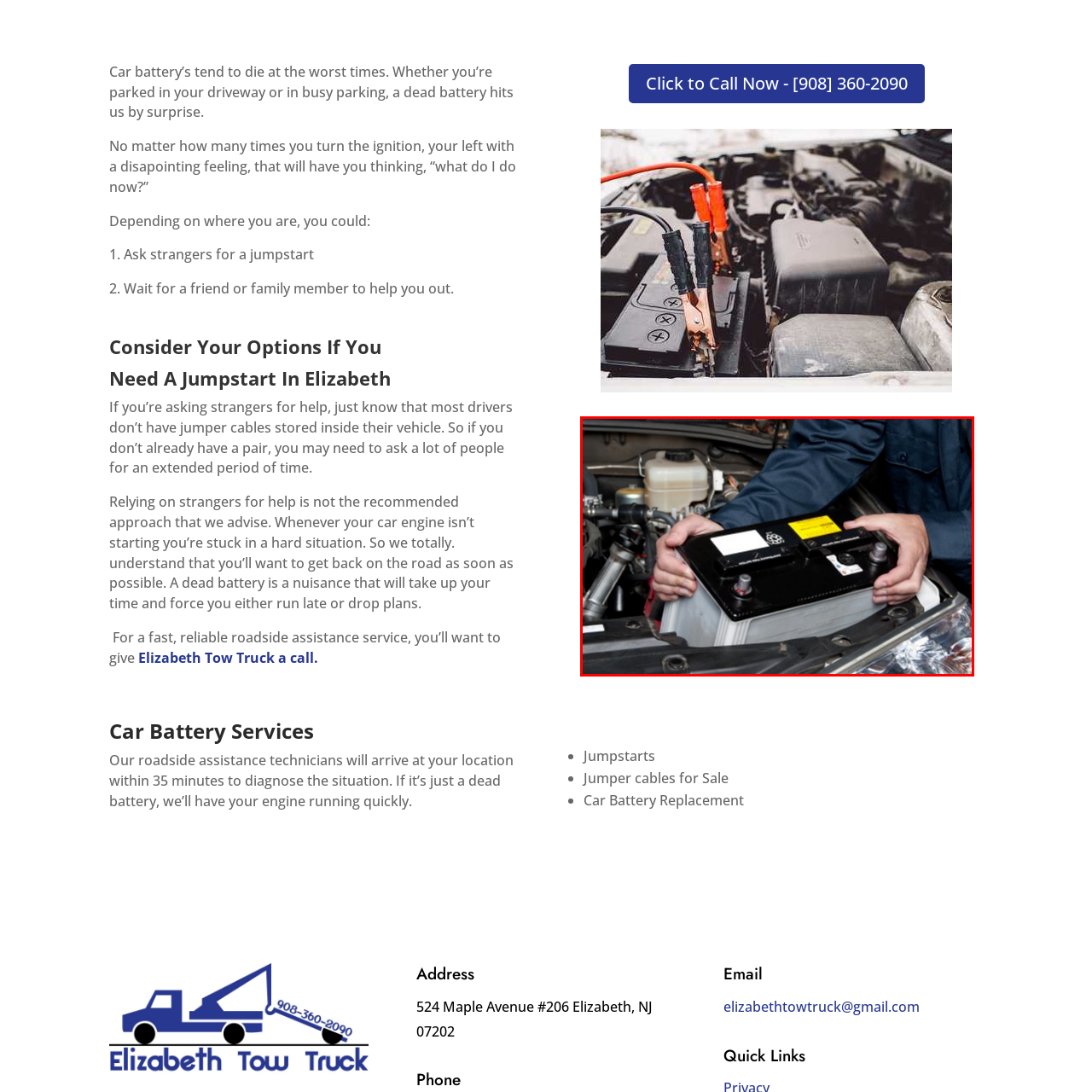What is the context of the scenario?
Inspect the image enclosed by the red bounding box and respond with as much detail as possible.

The scenario depicted in the image relates to the context of car battery services, specifically jump-starts or battery replacements, which is a crucial aspect of roadside assistance.